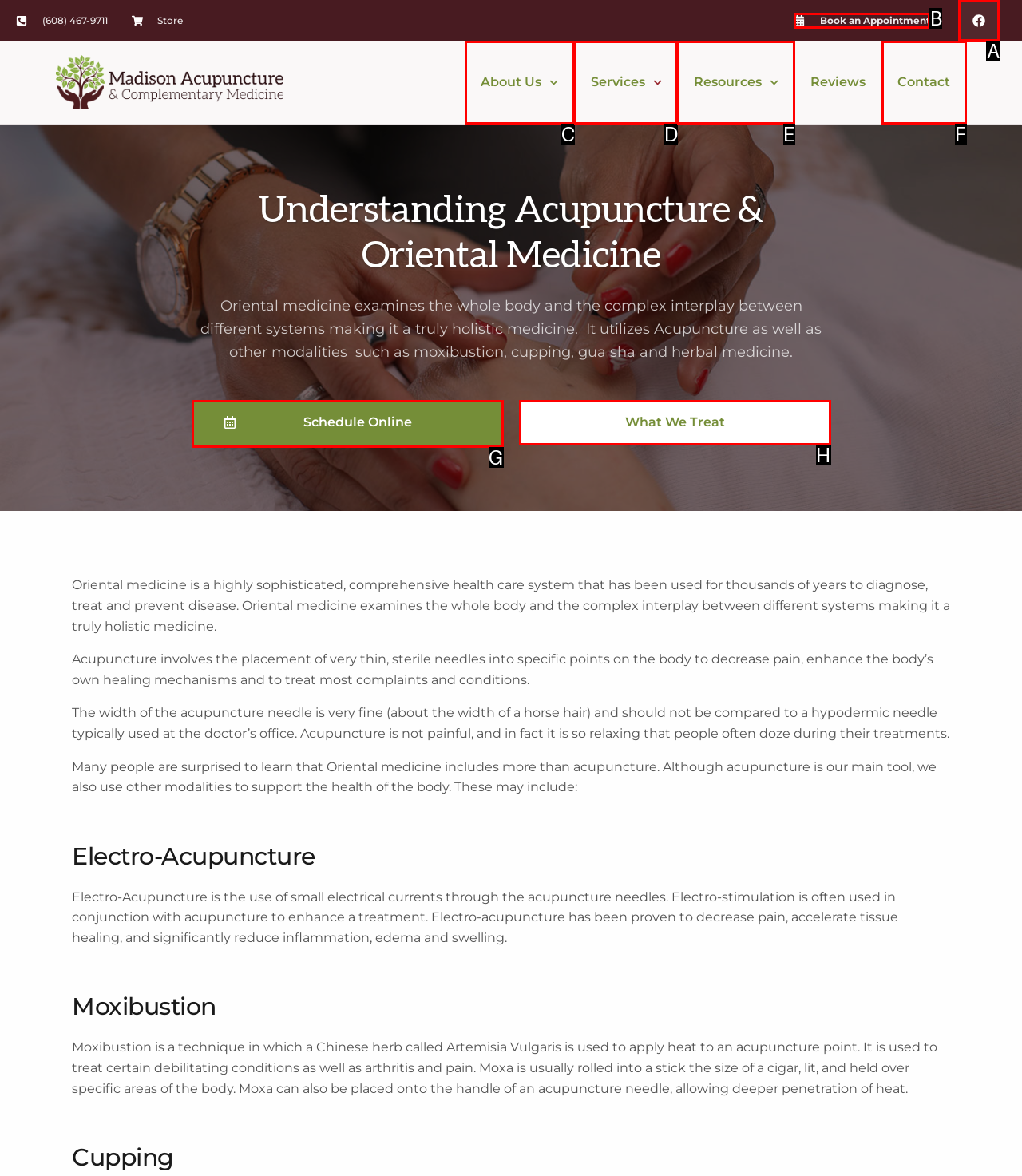Tell me the letter of the correct UI element to click for this instruction: Request an estimate. Answer with the letter only.

None